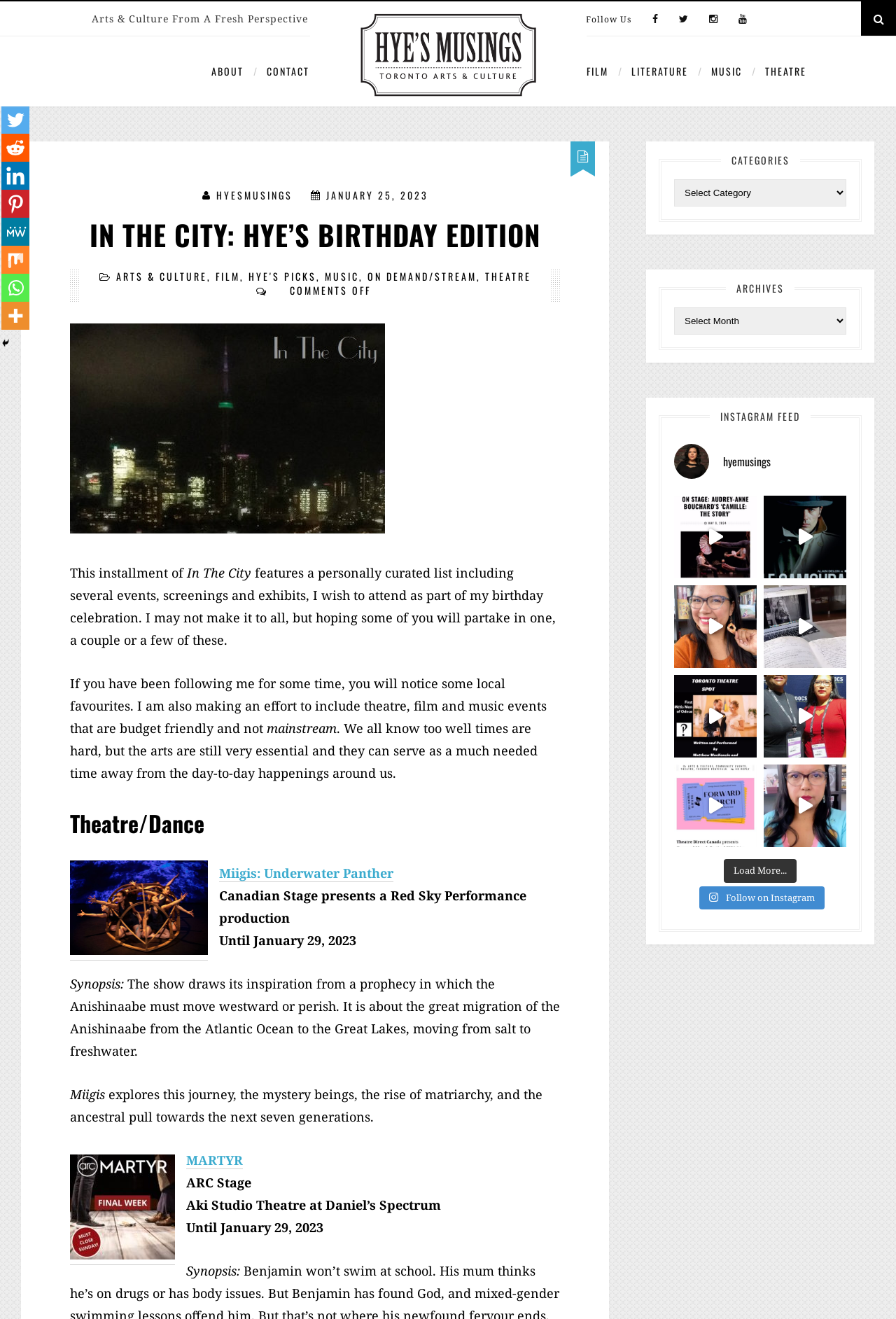Bounding box coordinates are to be given in the format (top-left x, top-left y, bottom-right x, bottom-right y). All values must be floating point numbers between 0 and 1. Provide the bounding box coordinate for the UI element described as: Music

[0.362, 0.204, 0.4, 0.215]